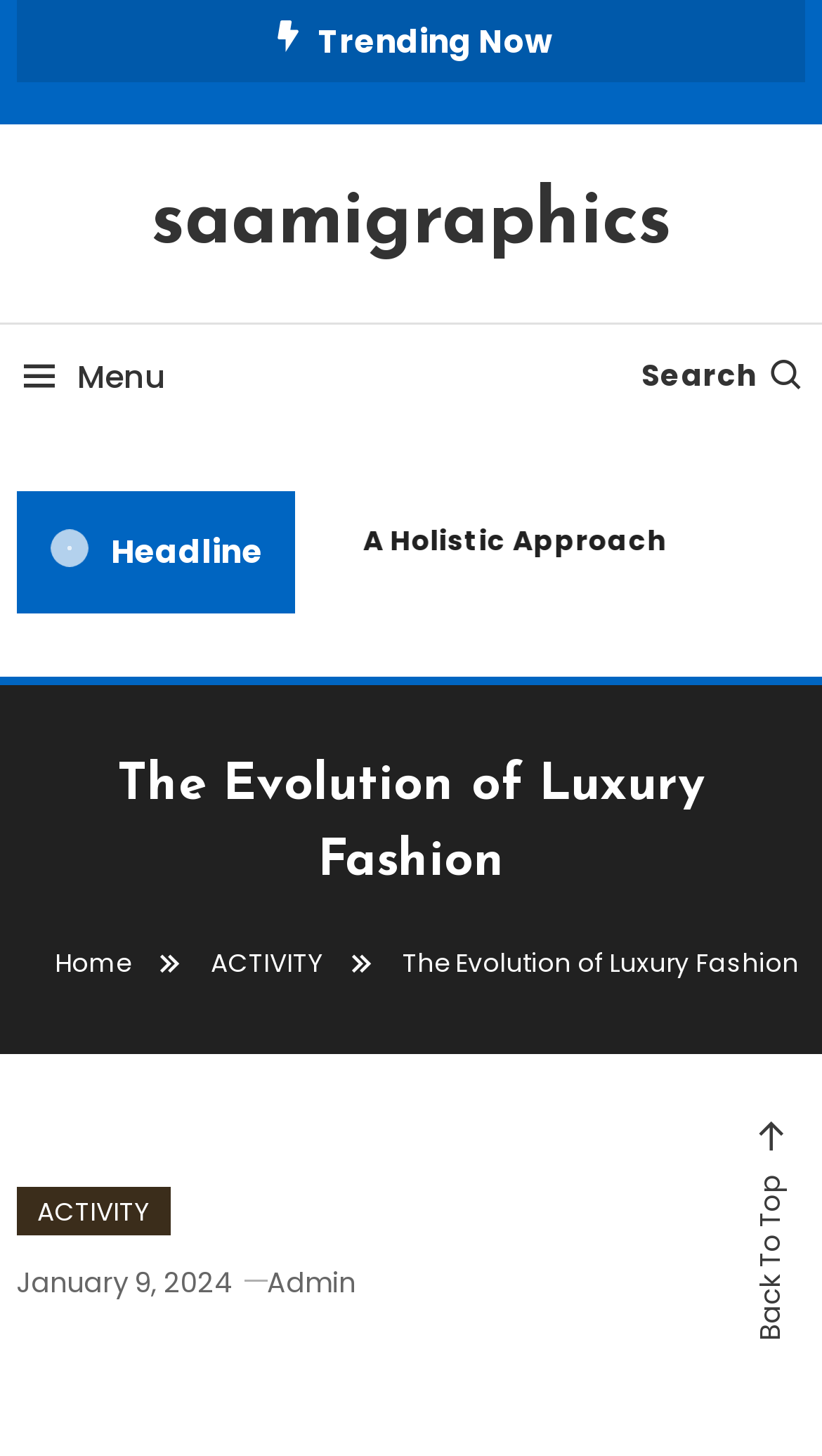Please identify the bounding box coordinates of the region to click in order to complete the given instruction: "Search for something". The coordinates should be four float numbers between 0 and 1, i.e., [left, top, right, bottom].

[0.78, 0.243, 0.98, 0.272]